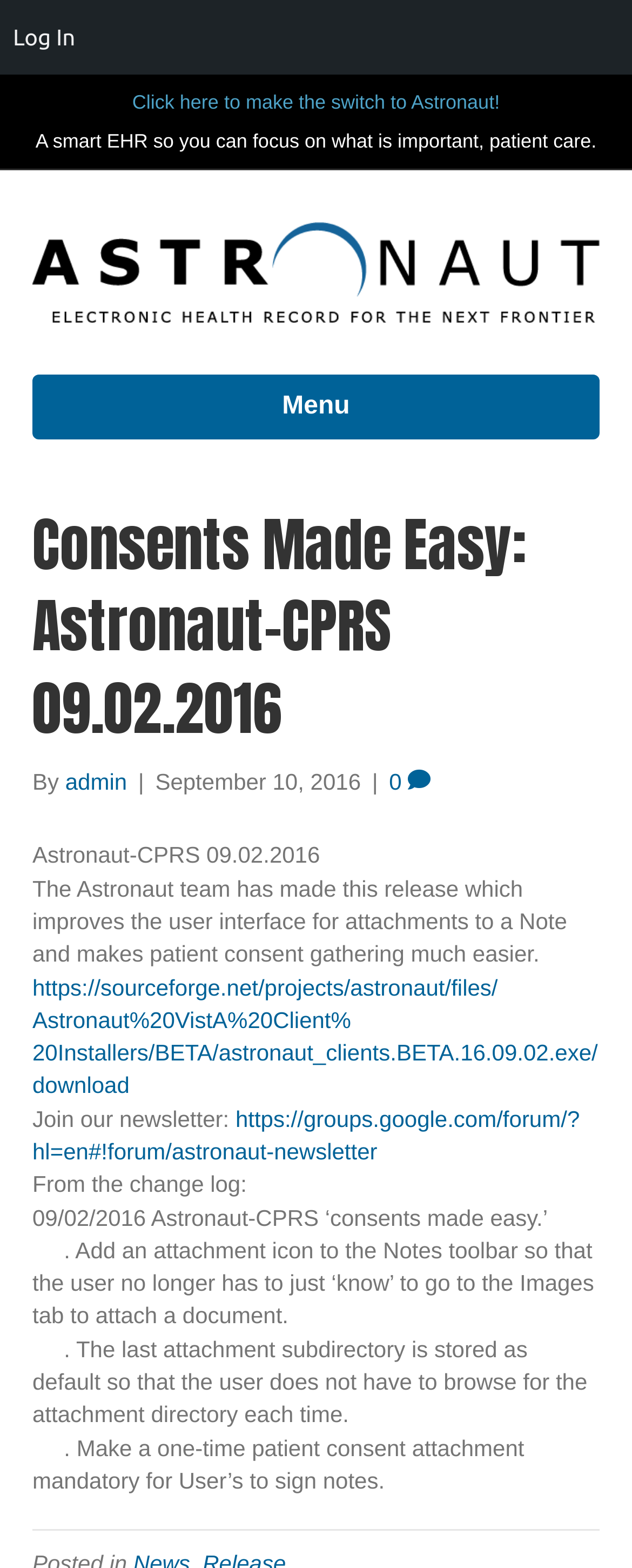Please specify the bounding box coordinates of the clickable region necessary for completing the following instruction: "Join the Astronaut newsletter". The coordinates must consist of four float numbers between 0 and 1, i.e., [left, top, right, bottom].

[0.051, 0.705, 0.917, 0.742]